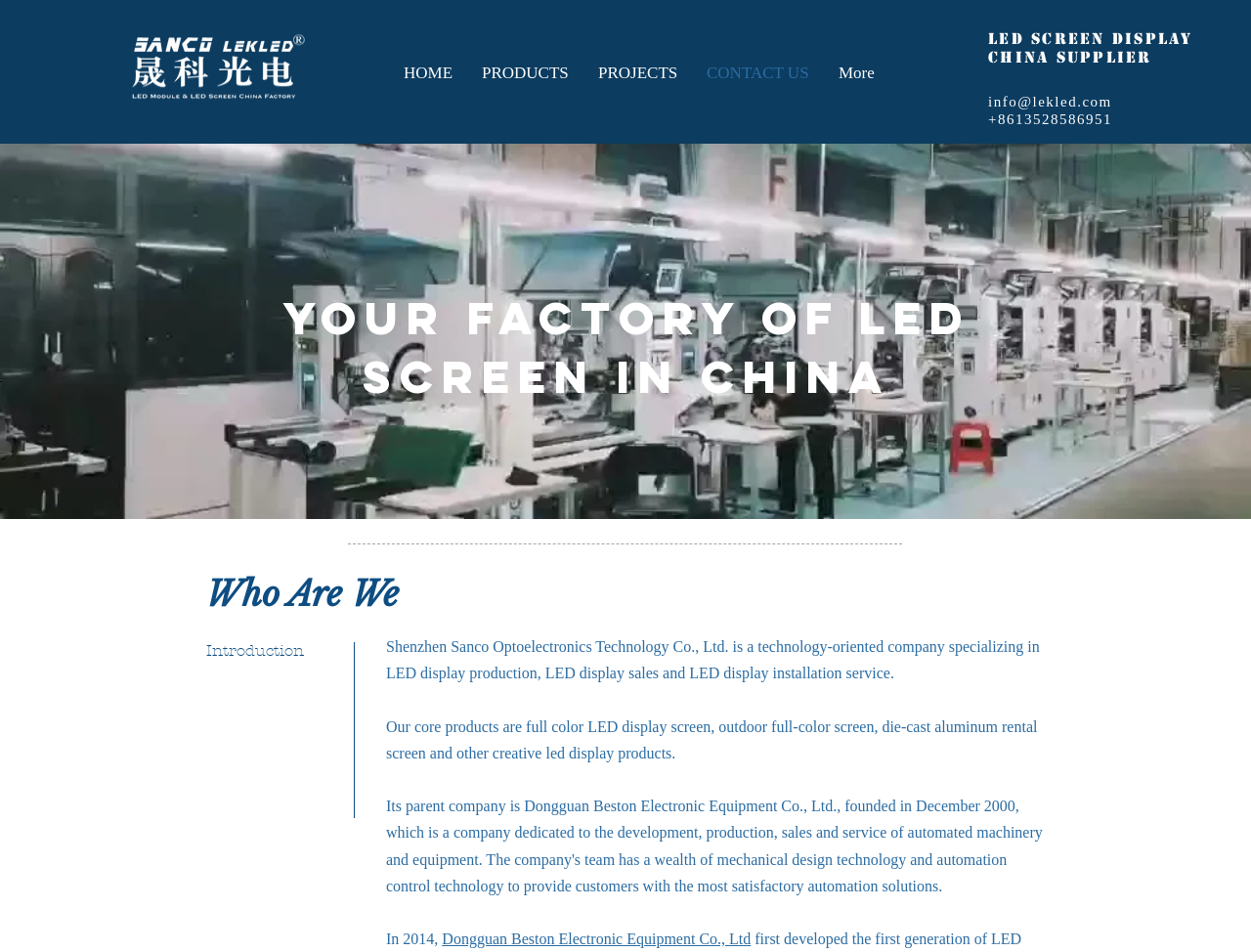Determine the bounding box for the described HTML element: "CONTACT US". Ensure the coordinates are four float numbers between 0 and 1 in the format [left, top, right, bottom].

[0.553, 0.049, 0.659, 0.105]